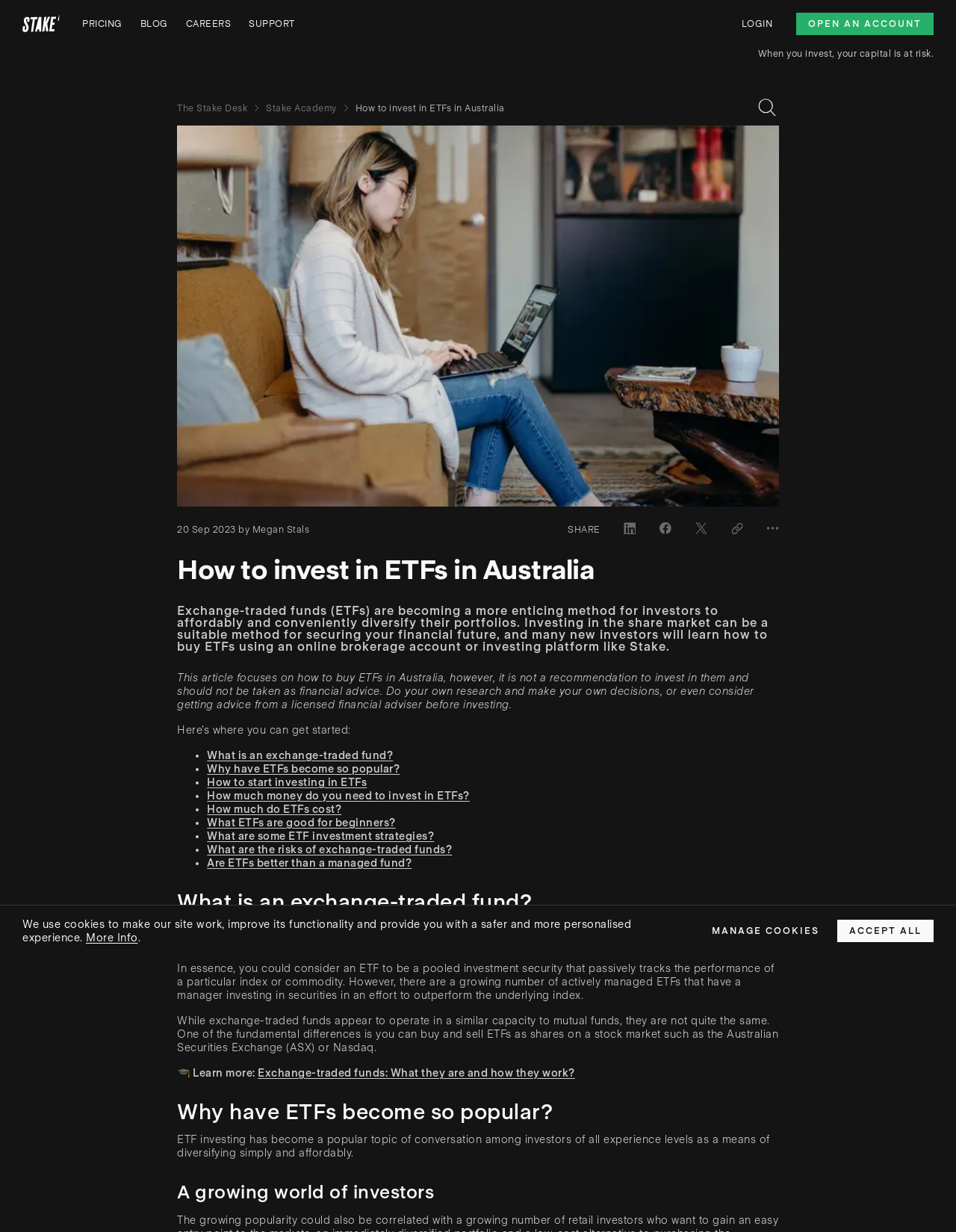Pinpoint the bounding box coordinates of the element to be clicked to execute the instruction: "Search blog posts".

[0.783, 0.073, 0.821, 0.102]